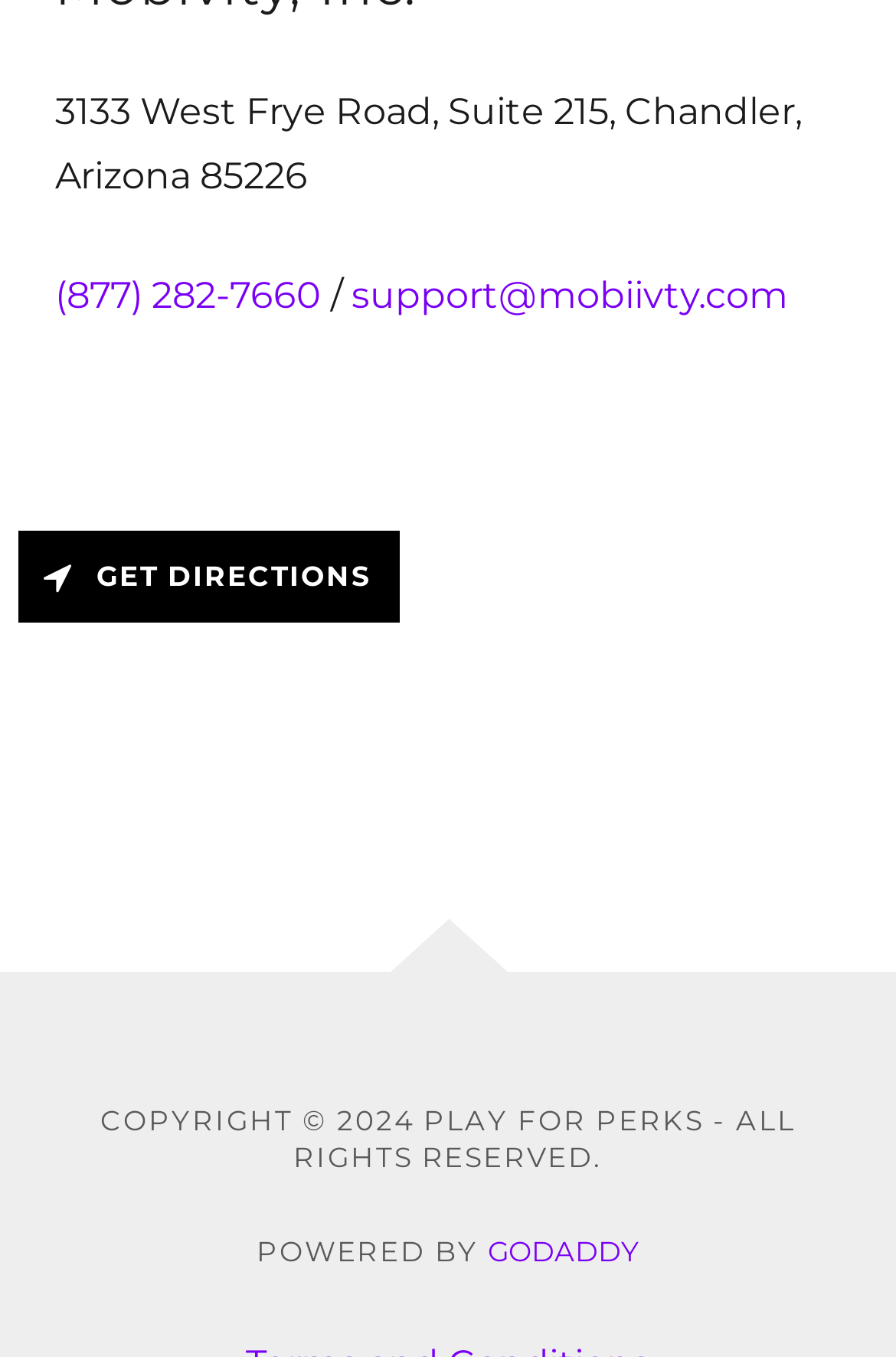Provide a short answer to the following question with just one word or phrase: What year is the copyright for?

2024